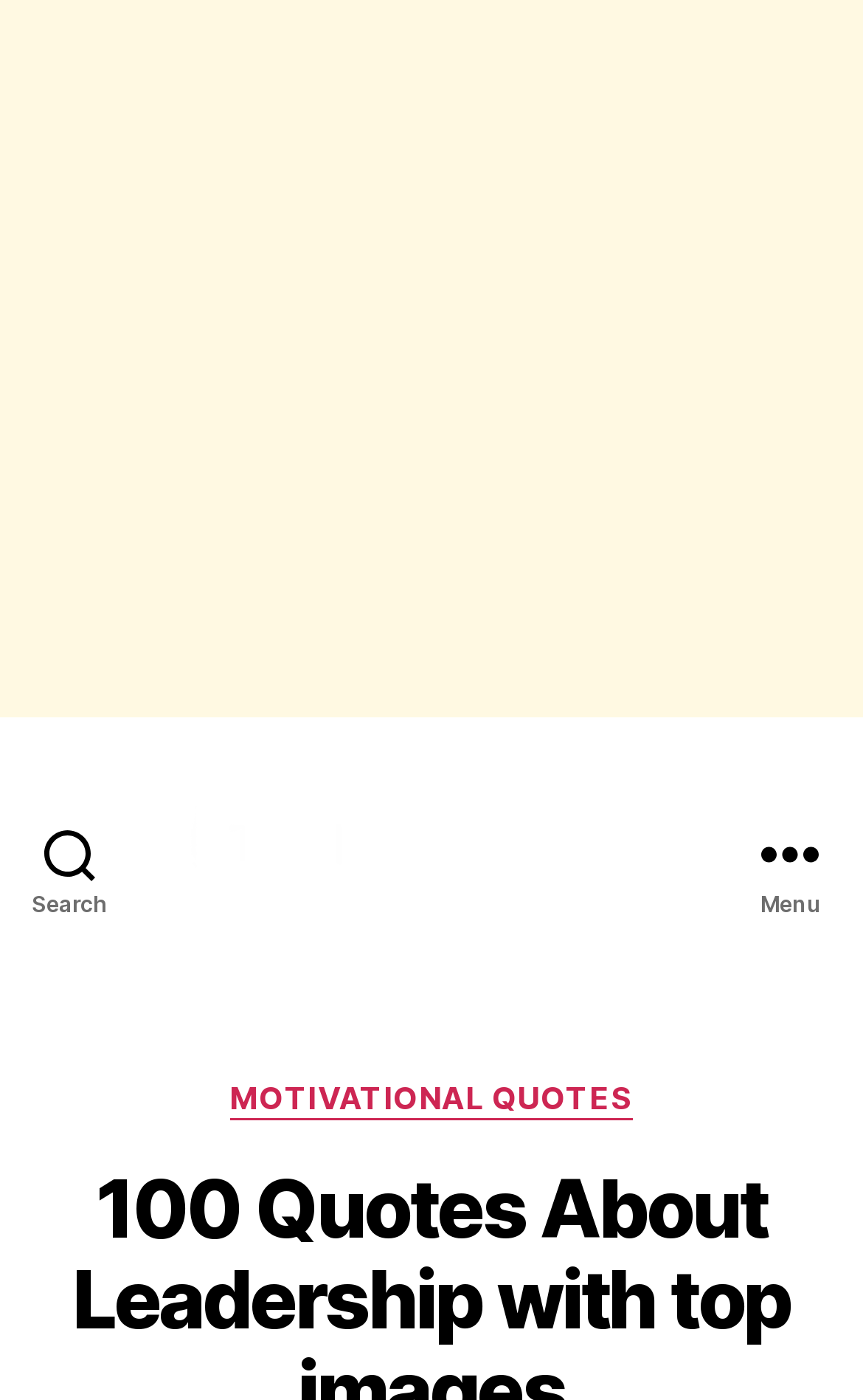Find the bounding box coordinates for the element described here: "seine-nord-europe".

None